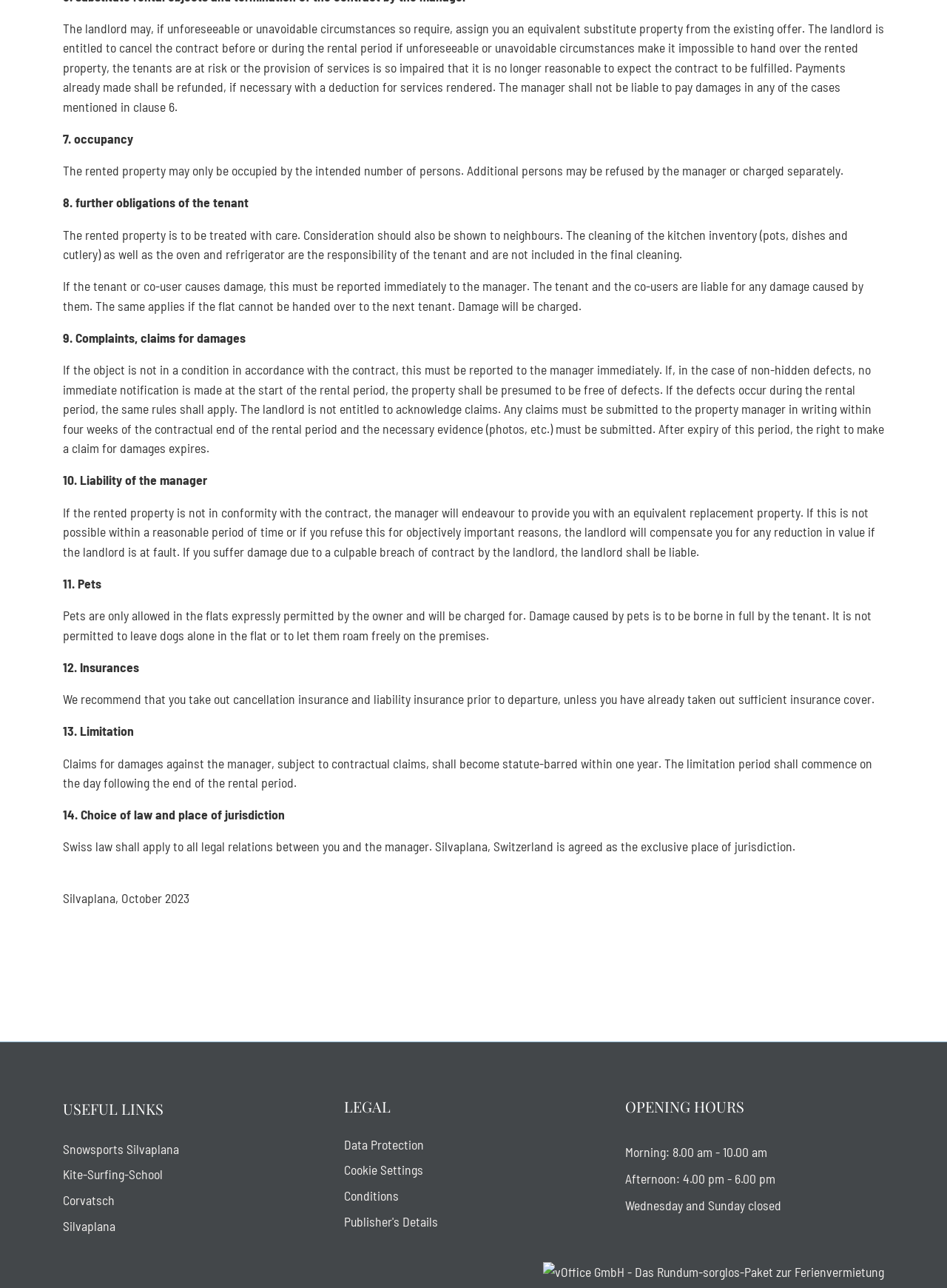Identify the bounding box coordinates of the area that should be clicked in order to complete the given instruction: "Click on the 'April 4 Assignment' link". The bounding box coordinates should be four float numbers between 0 and 1, i.e., [left, top, right, bottom].

None